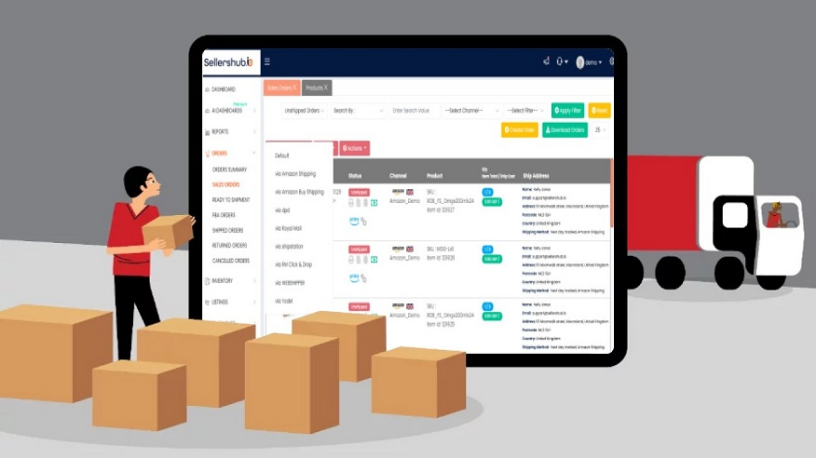Give a detailed explanation of what is happening in the image.

The image depicts a digital interface from Sellerhub, showcasing an inventory management system designed for businesses in the eCommerce sector. In the foreground, a person dressed in a red shirt is actively handling a cardboard box, indicating a busy fulfillment environment. Surrounding them are multiple cardboard boxes, highlighting the distribution aspect of their operations. In the background, a large screen displays vital order management details, including various statuses and shipping channels, reflecting the streamlined processes that contribute to efficient order fulfillment. A delivery truck is visible to the right, signaling the logistics and shipping components essential to the business's operations. This visual encapsulates the integration of technology and logistics in enhancing eCommerce efficiency.